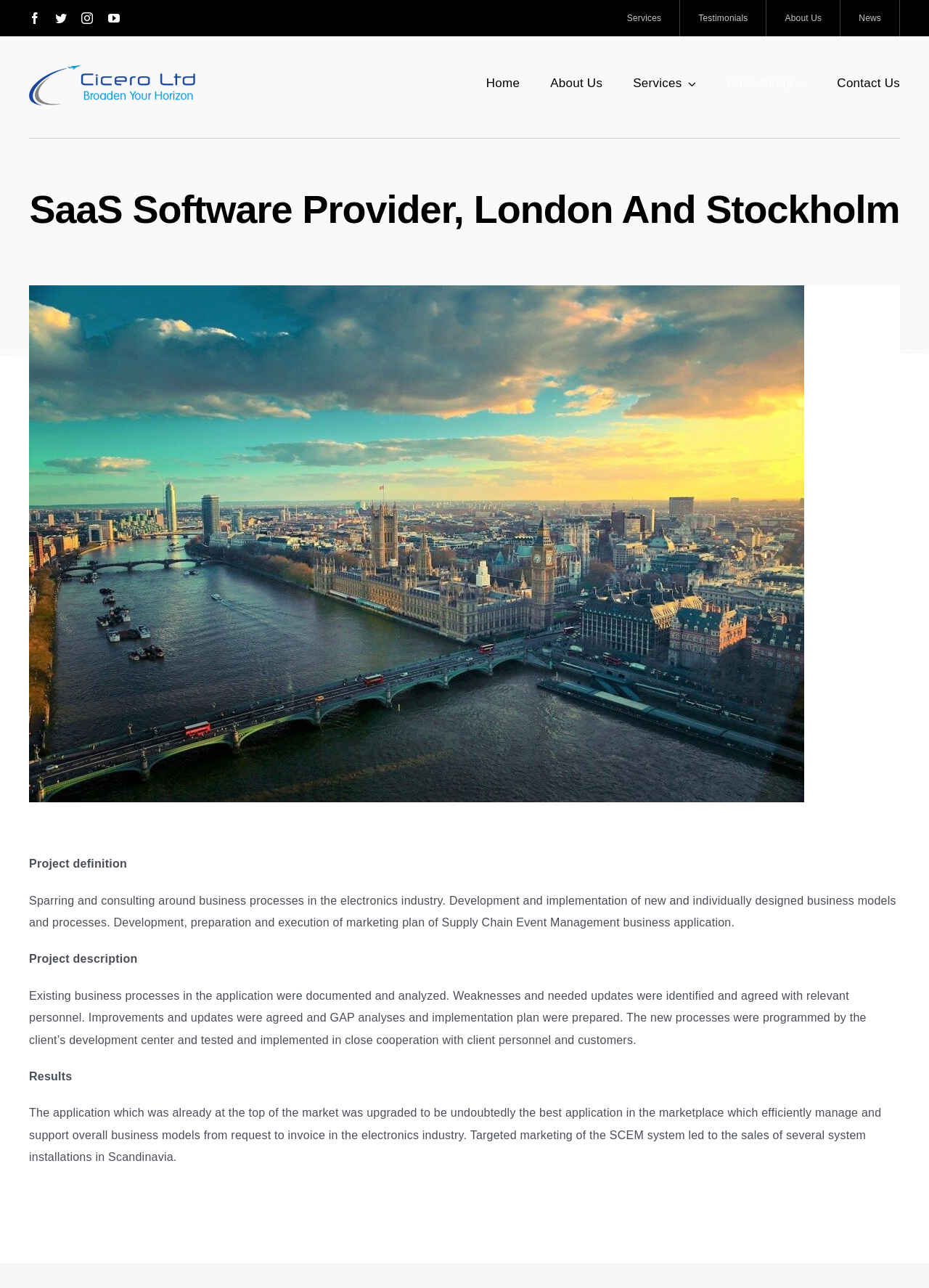Refer to the screenshot and give an in-depth answer to this question: How many social media links are there?

I counted the number of social media links, which are 'facebook', 'twitter', 'instagram', and 'youtube', and found that there are 4 social media links.